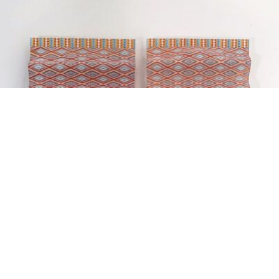Provide an in-depth description of all elements within the image.

This image showcases a piece titled "The Journey of Possibilities" by Ghanaian artist Anthony Amoako Attah, created in 2022 using screen-printed and kiln-formed glass. The artwork beautifully incorporates vibrant patterns reminiscent of Kente designs, a traditional Ghanaian textile that symbolizes cultural identity and heritage. The top area of the two glass plates features a colorful border, while the central section is adorned with intricate diamond shapes, reflecting a blend of contemporary artistry and traditional motifs. This piece is a testament to Attah's exploration of themes such as identity, commodification, and globalization within his glasswork.